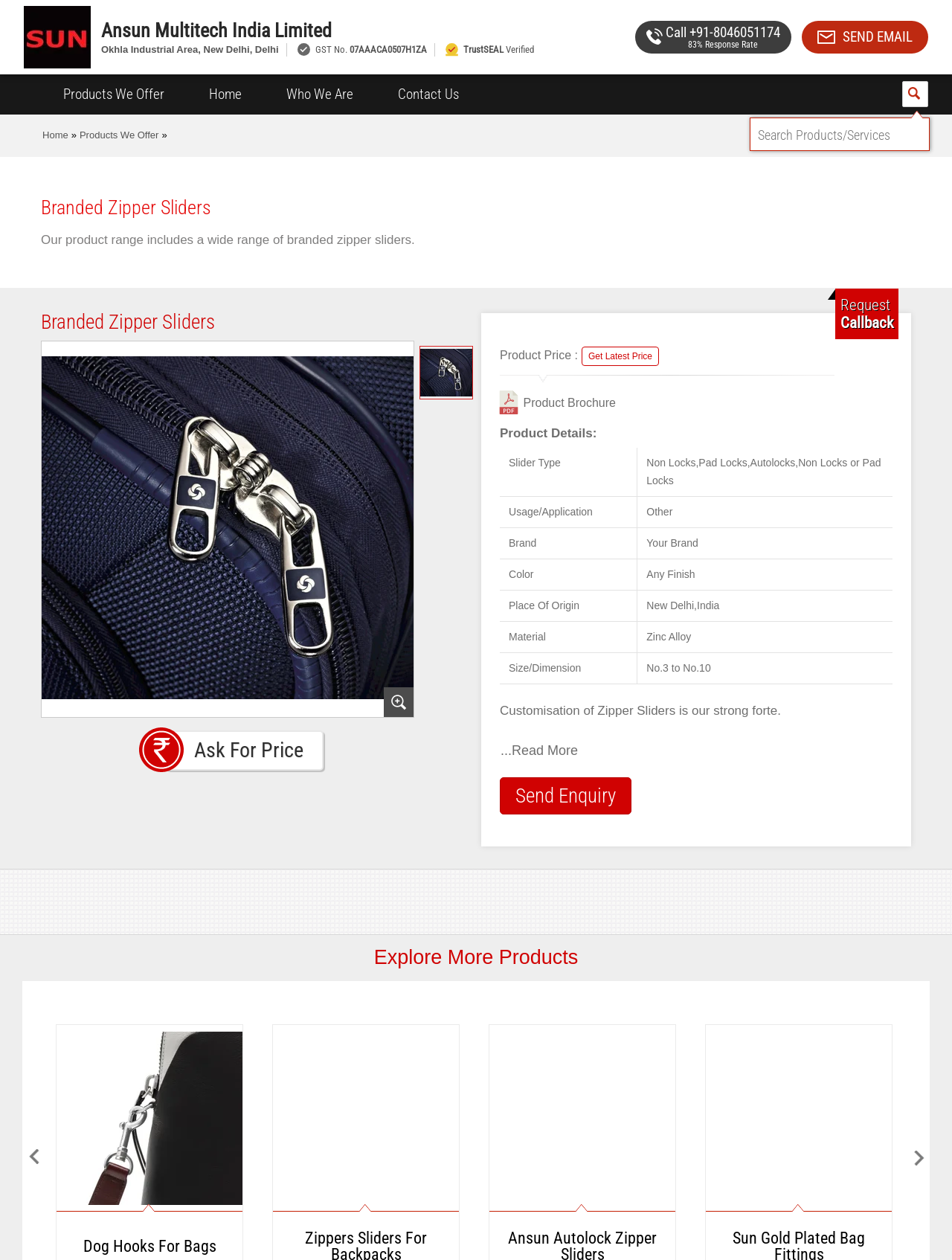What is the GST number of the company?
Using the image as a reference, answer the question in detail.

The GST number of the company can be found in the top section of the webpage, where it is written as 'GST No.' followed by the number '07AAACA0507H1ZA'.